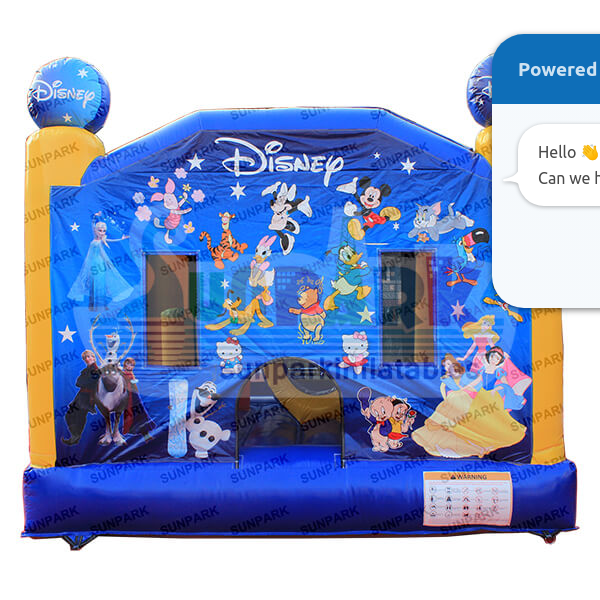Please provide a one-word or phrase answer to the question: 
What is the purpose of the large openings in the bounce house?

Easy supervision